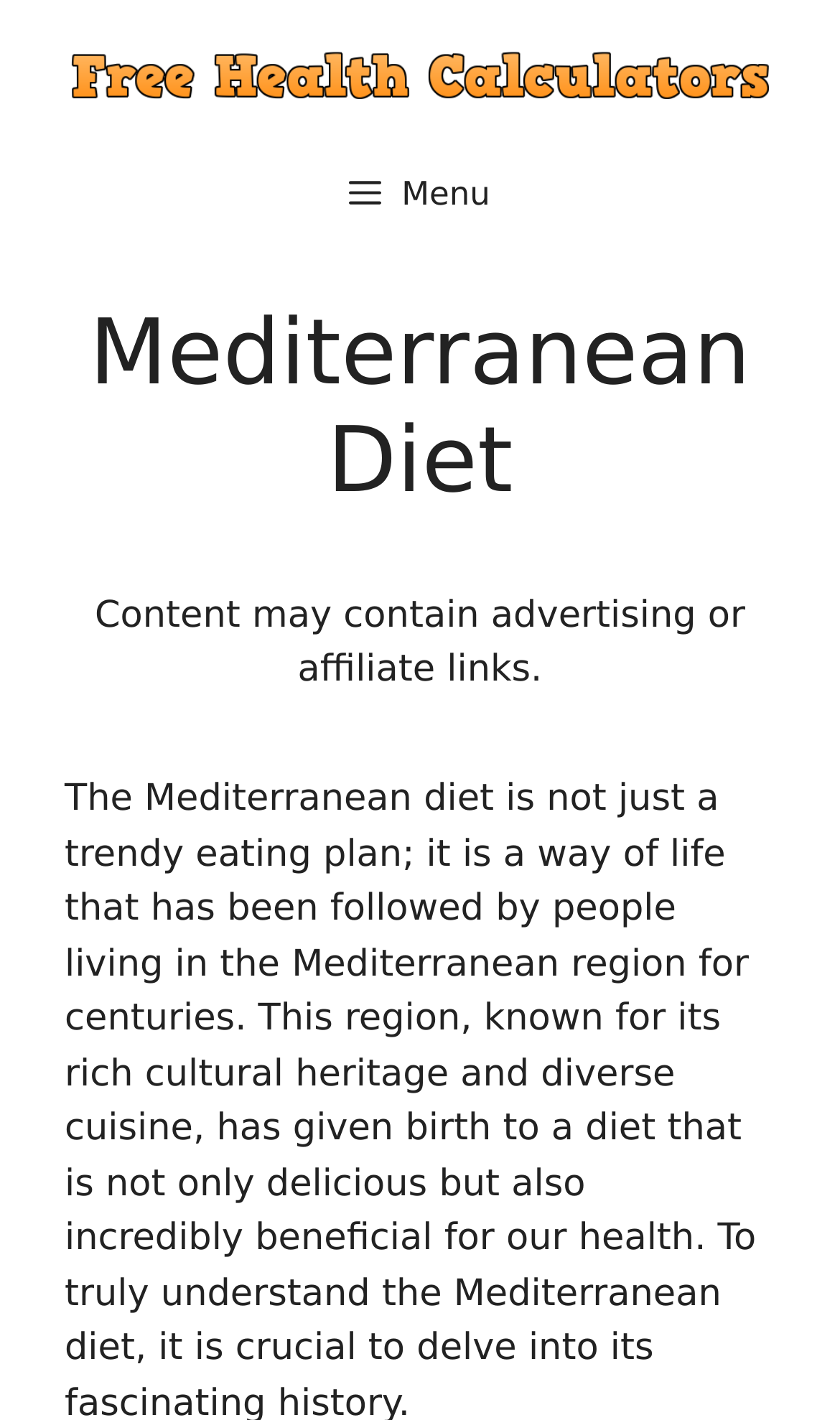What is the purpose of the button at the top left?
By examining the image, provide a one-word or phrase answer.

Menu